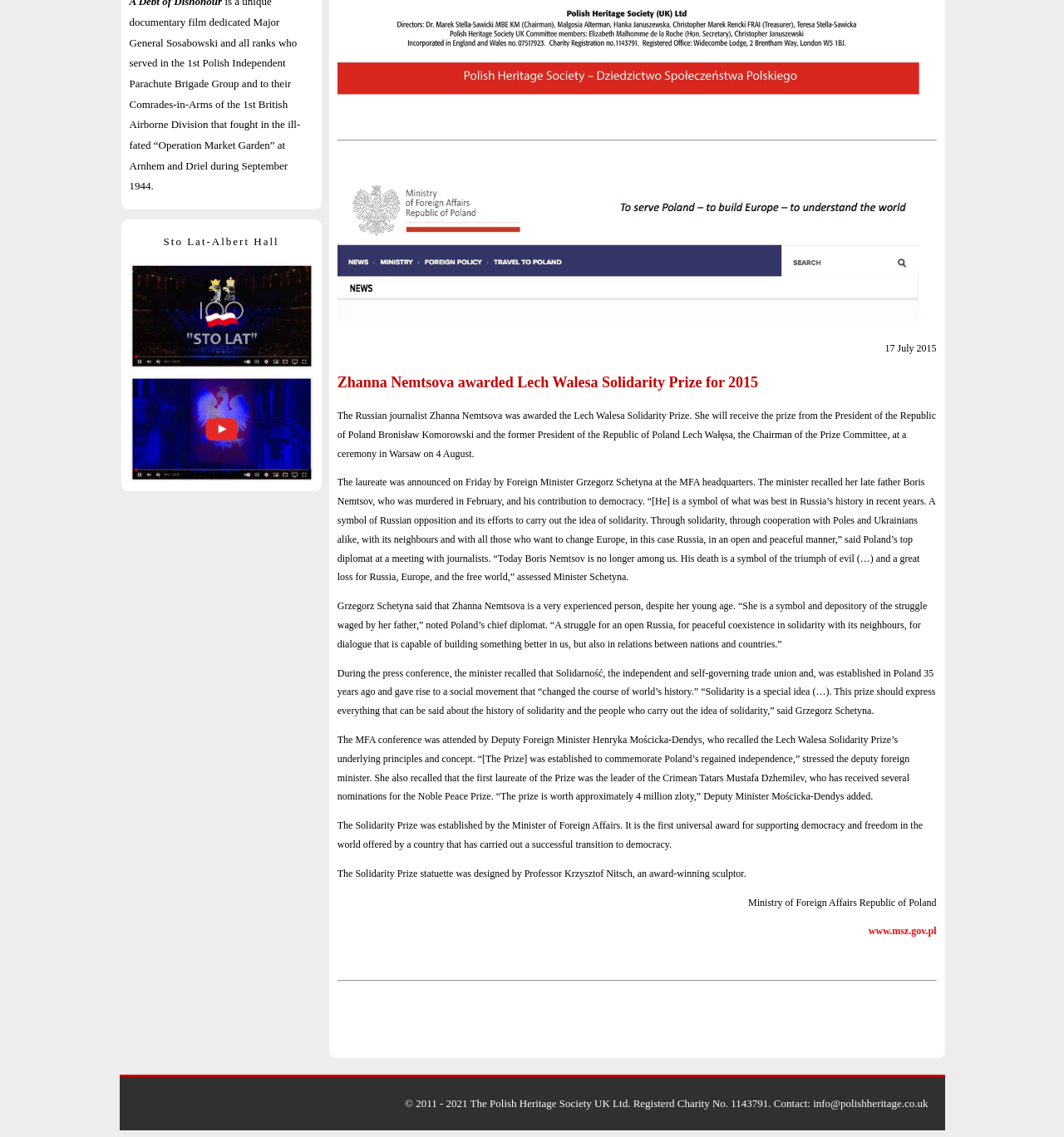What is the name of the sculptor who designed the Solidarity Prize statuette?
Using the picture, provide a one-word or short phrase answer.

Professor Krzysztof Nitsch